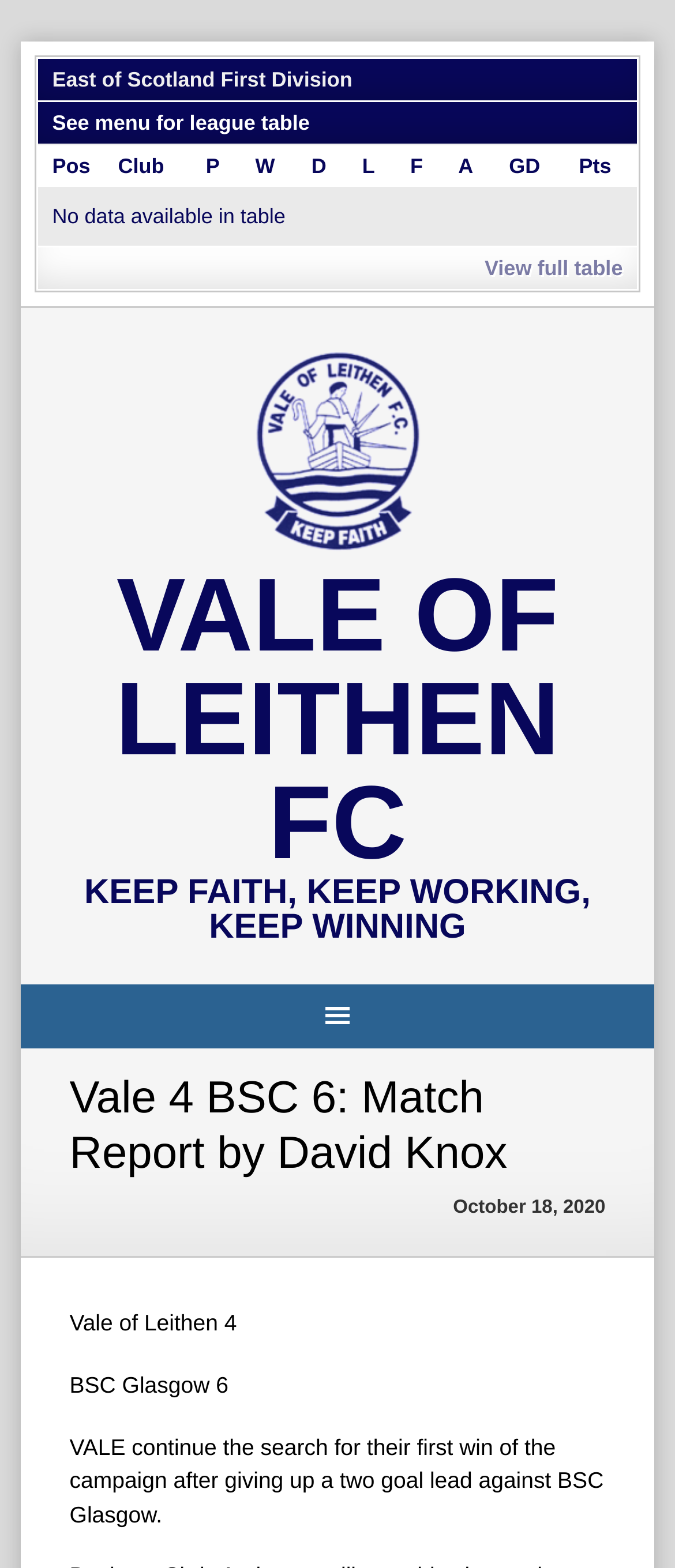What is the league that Vale of Leithen FC is playing in?
Kindly give a detailed and elaborate answer to the question.

I saw the heading 'East of Scotland First Division' which is likely to be the league that Vale of Leithen FC is playing in, as it is located near the top of the page.